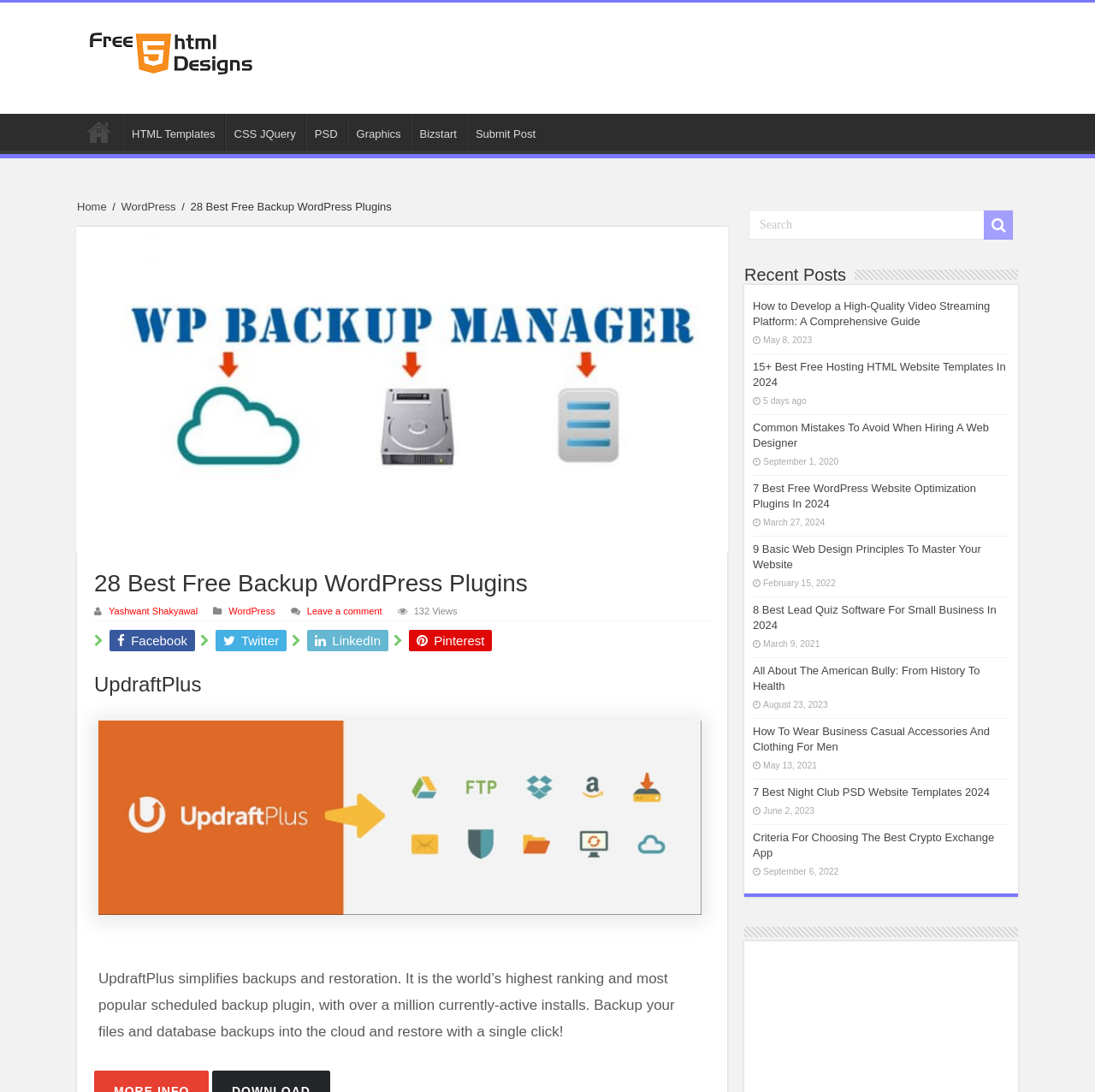Given the description of the UI element: "Submit Post", predict the bounding box coordinates in the form of [left, top, right, bottom], with each value being a float between 0 and 1.

[0.426, 0.104, 0.497, 0.137]